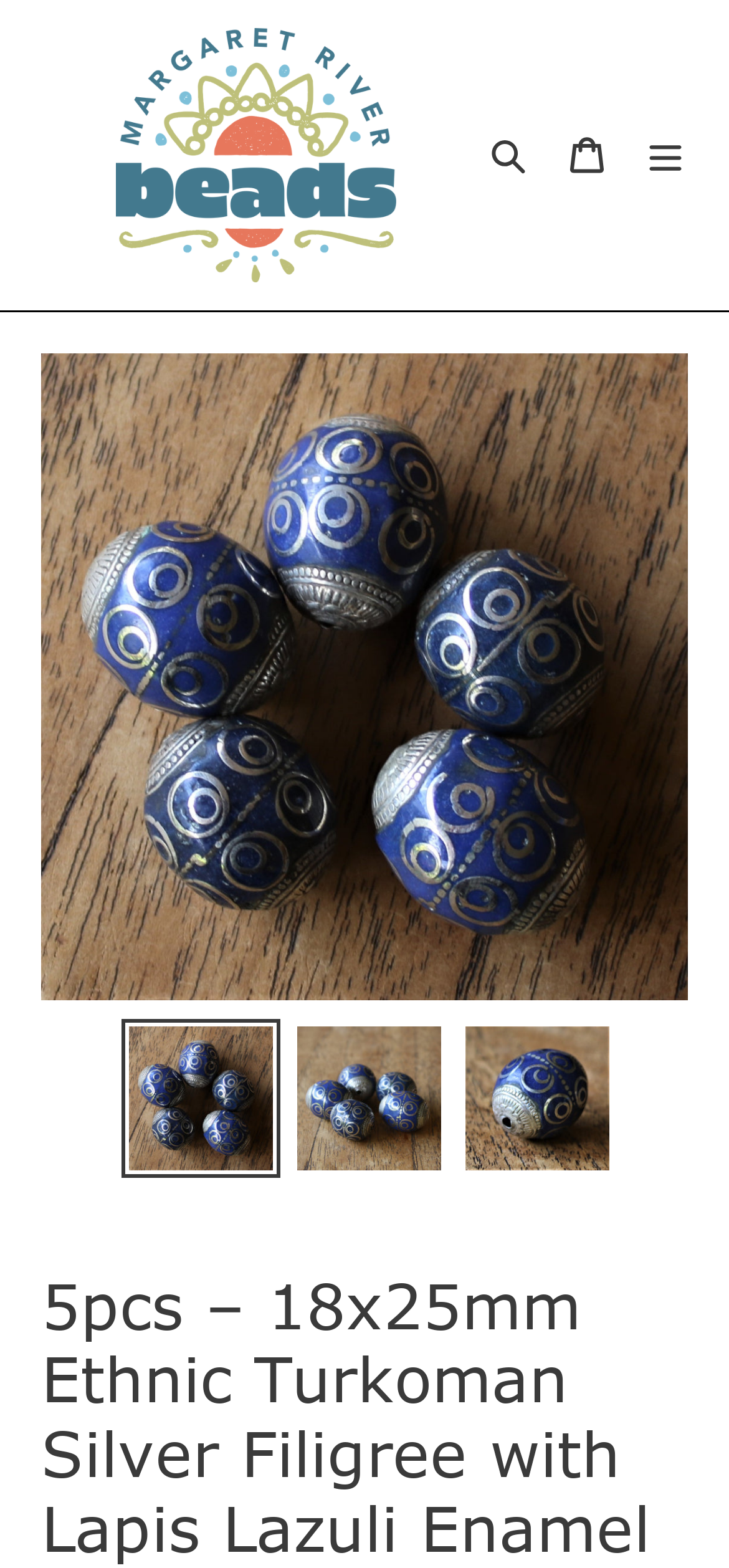Give a one-word or short phrase answer to this question: 
What type of products are being showcased?

Jewellery